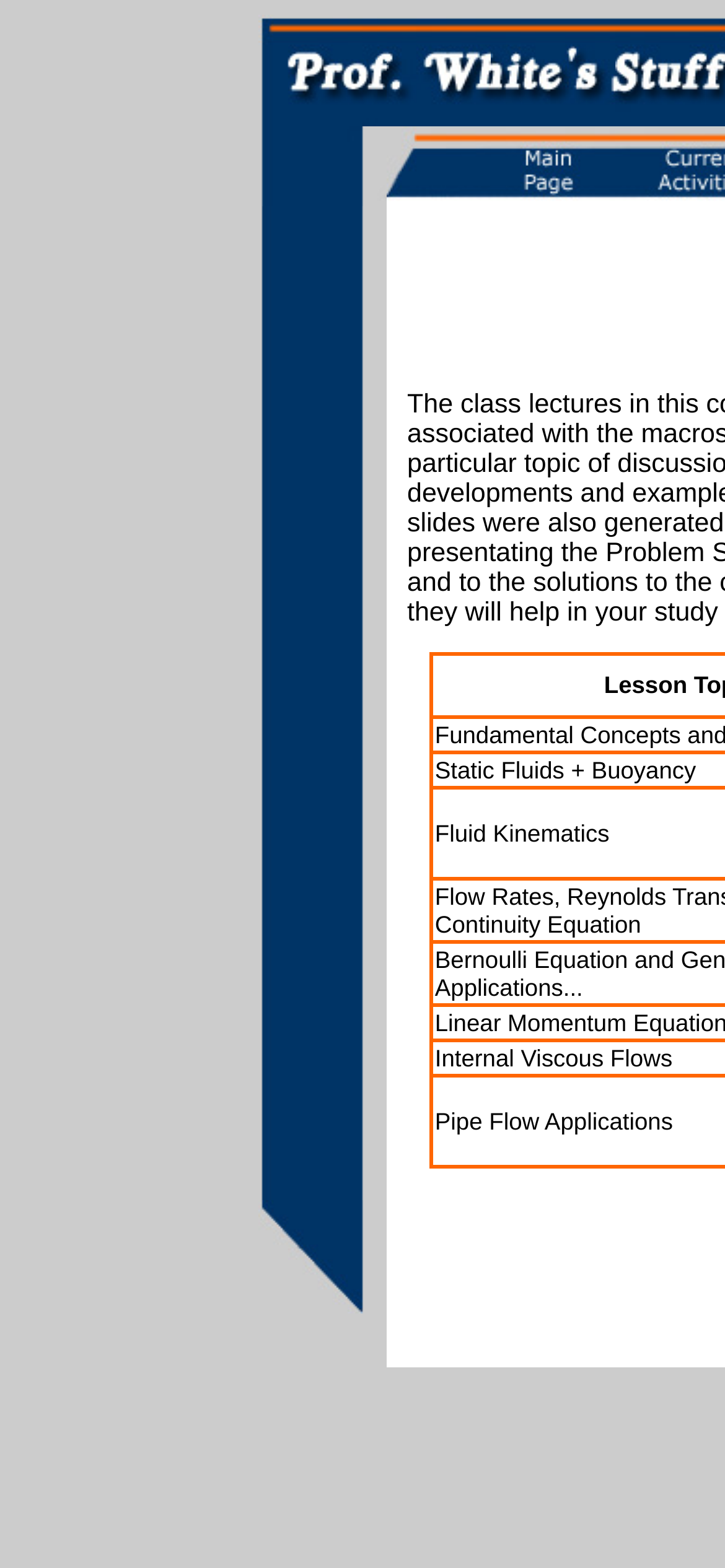Please respond to the question using a single word or phrase:
How many rows of content are there?

4